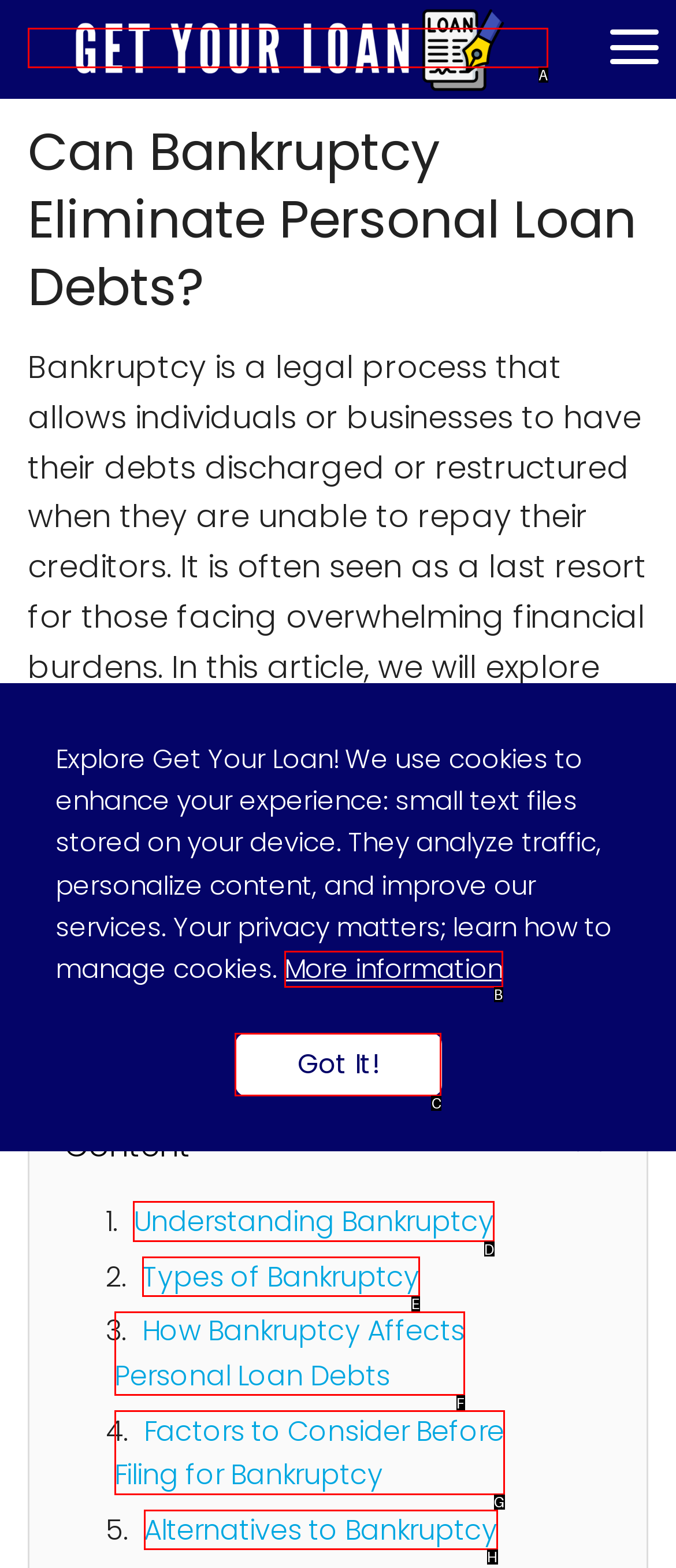Select the correct HTML element to complete the following task: Read more about 'Understanding Bankruptcy'
Provide the letter of the choice directly from the given options.

D